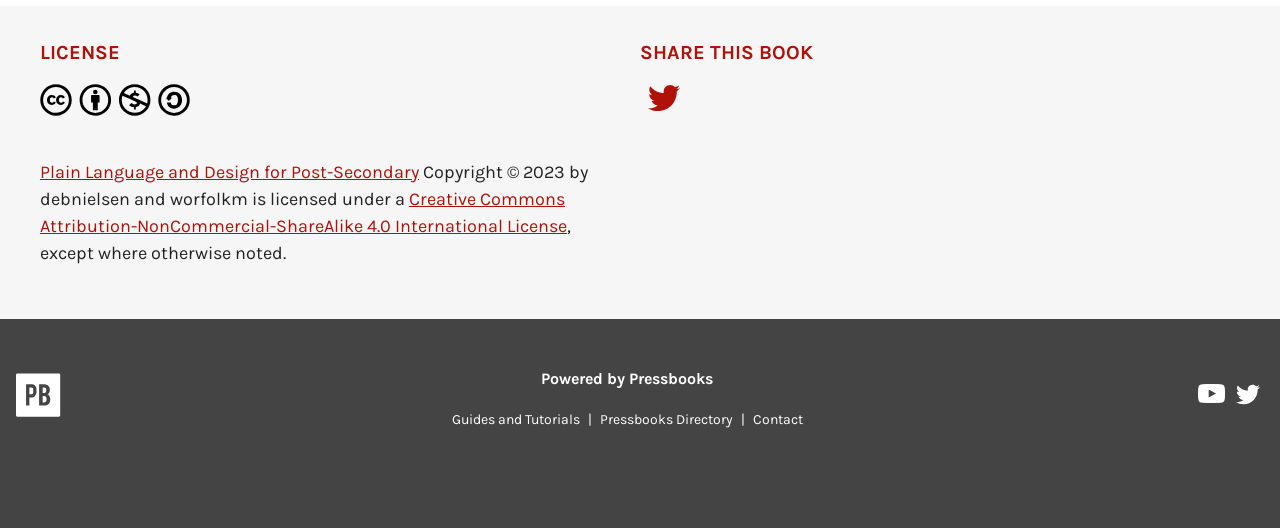Who are the copyright holders?
Please provide a detailed answer to the question.

The copyright holders are mentioned in the first section of the webpage, where it says 'Copyright © 2023 by debnielsen and worfolkm'.